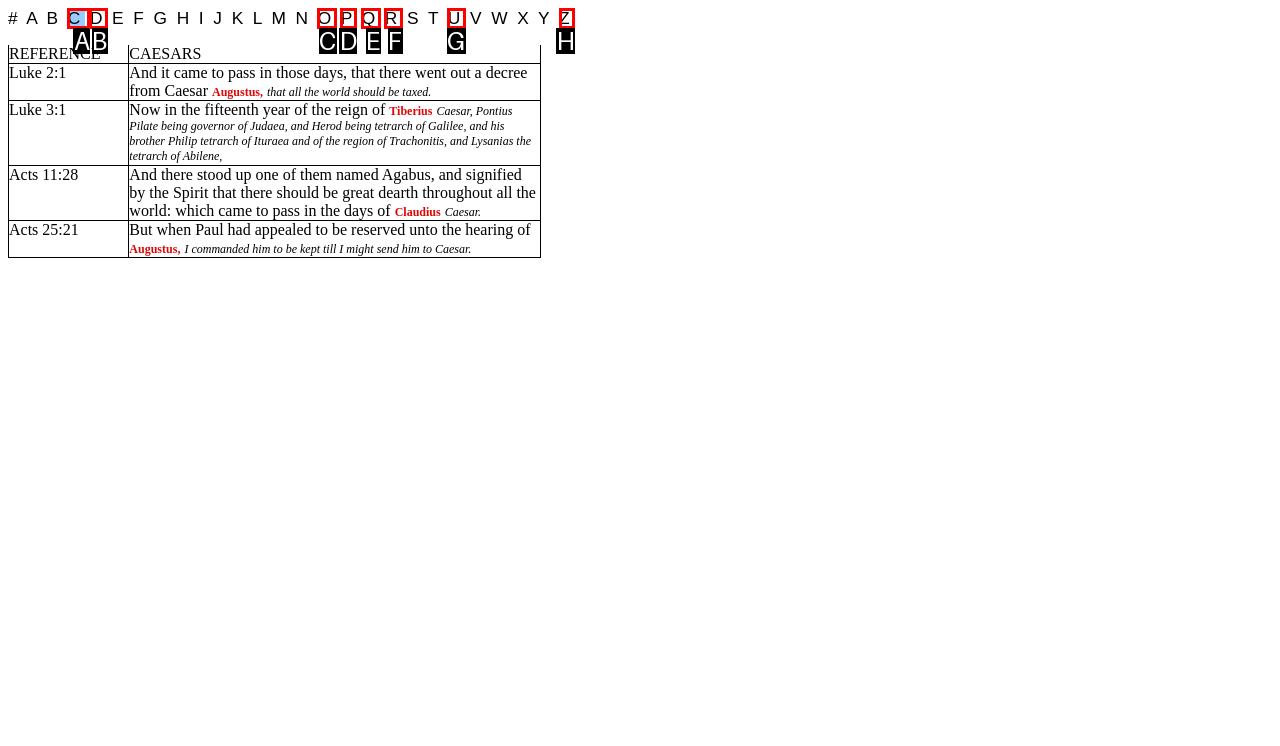Indicate the letter of the UI element that should be clicked to accomplish the task: Click on link Z. Answer with the letter only.

H